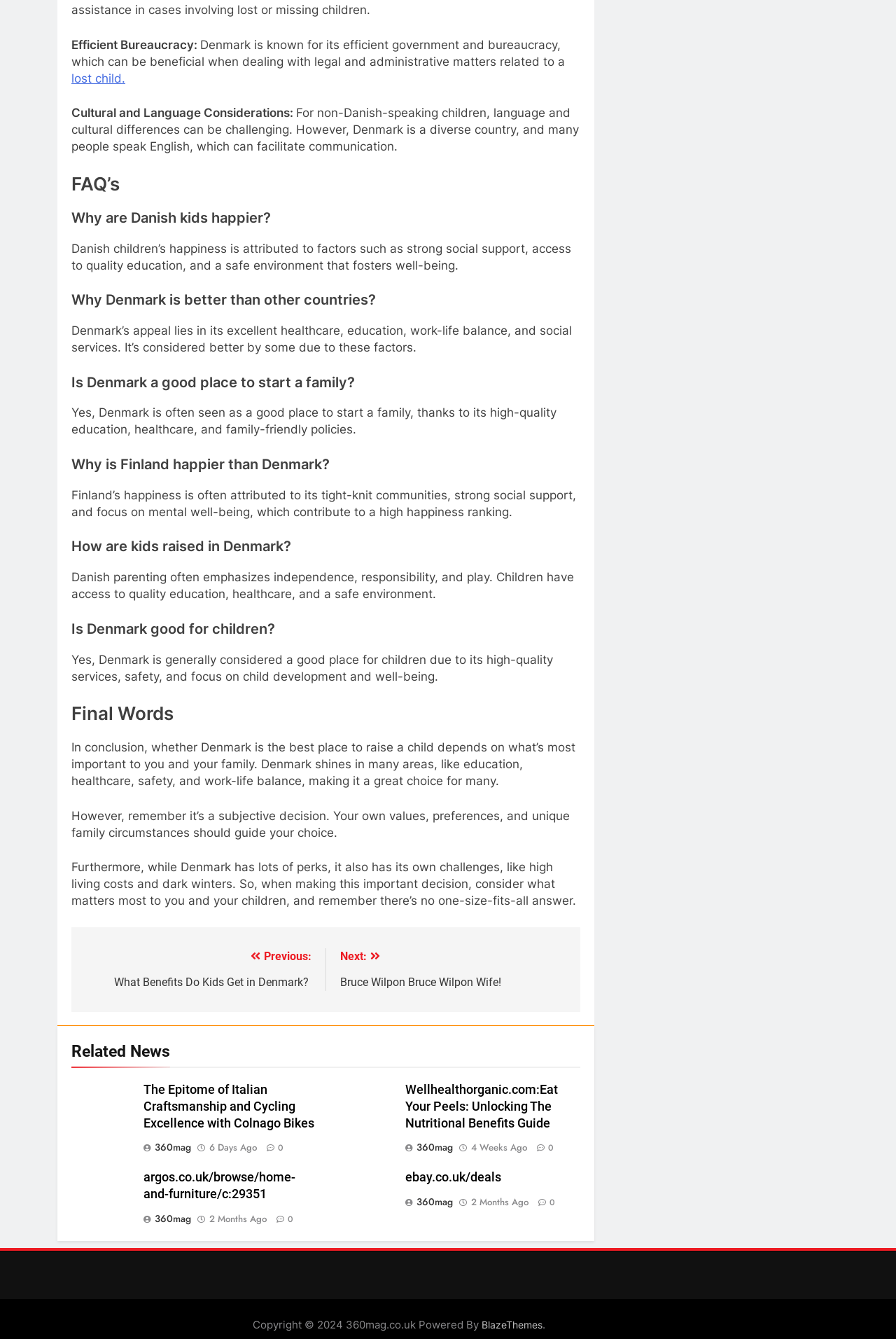Determine the bounding box coordinates of the element that should be clicked to execute the following command: "perform advanced search".

None